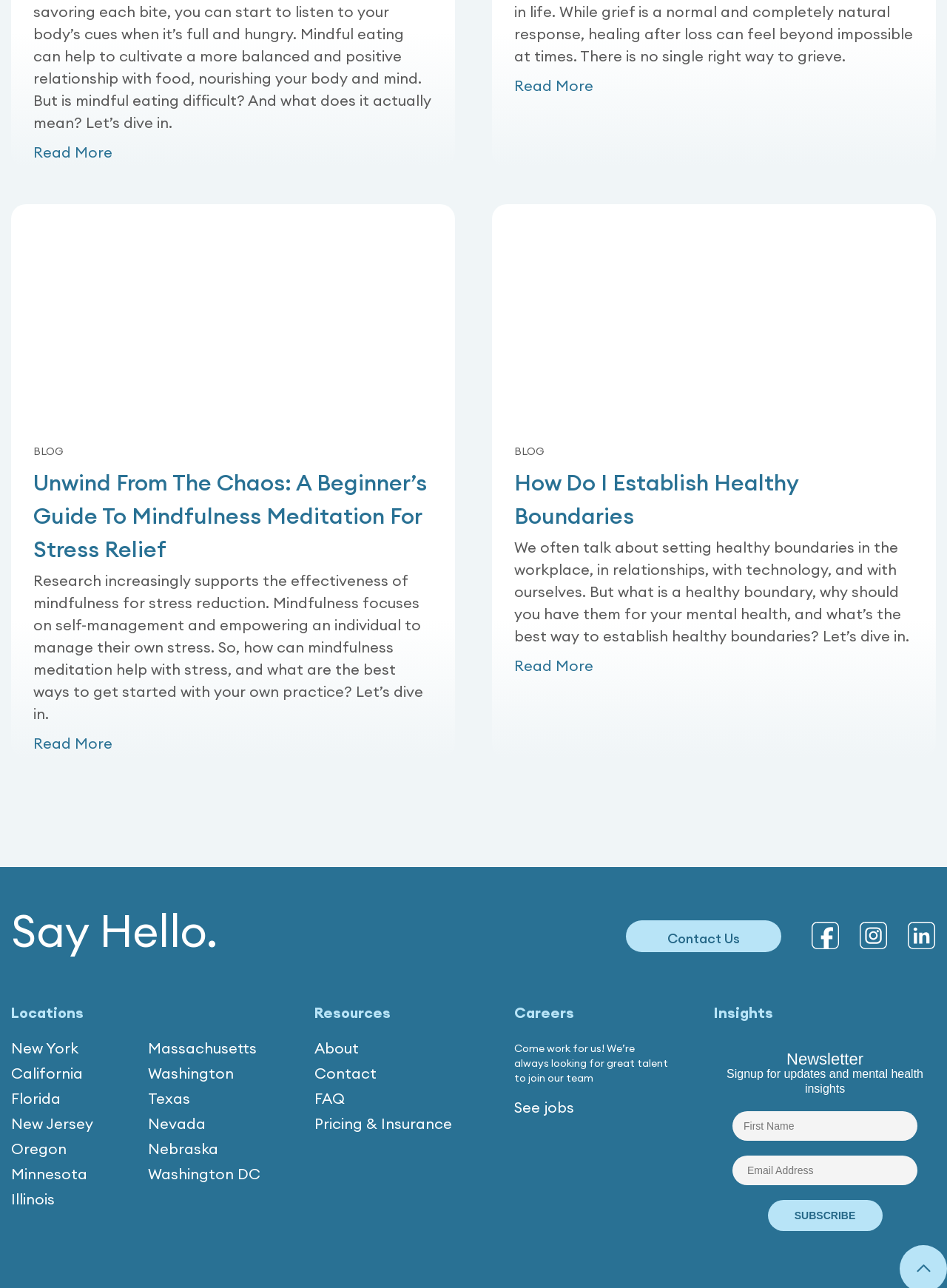Please locate the clickable area by providing the bounding box coordinates to follow this instruction: "Read the blog post about mindfulness meditation for stress relief".

[0.035, 0.362, 0.457, 0.439]